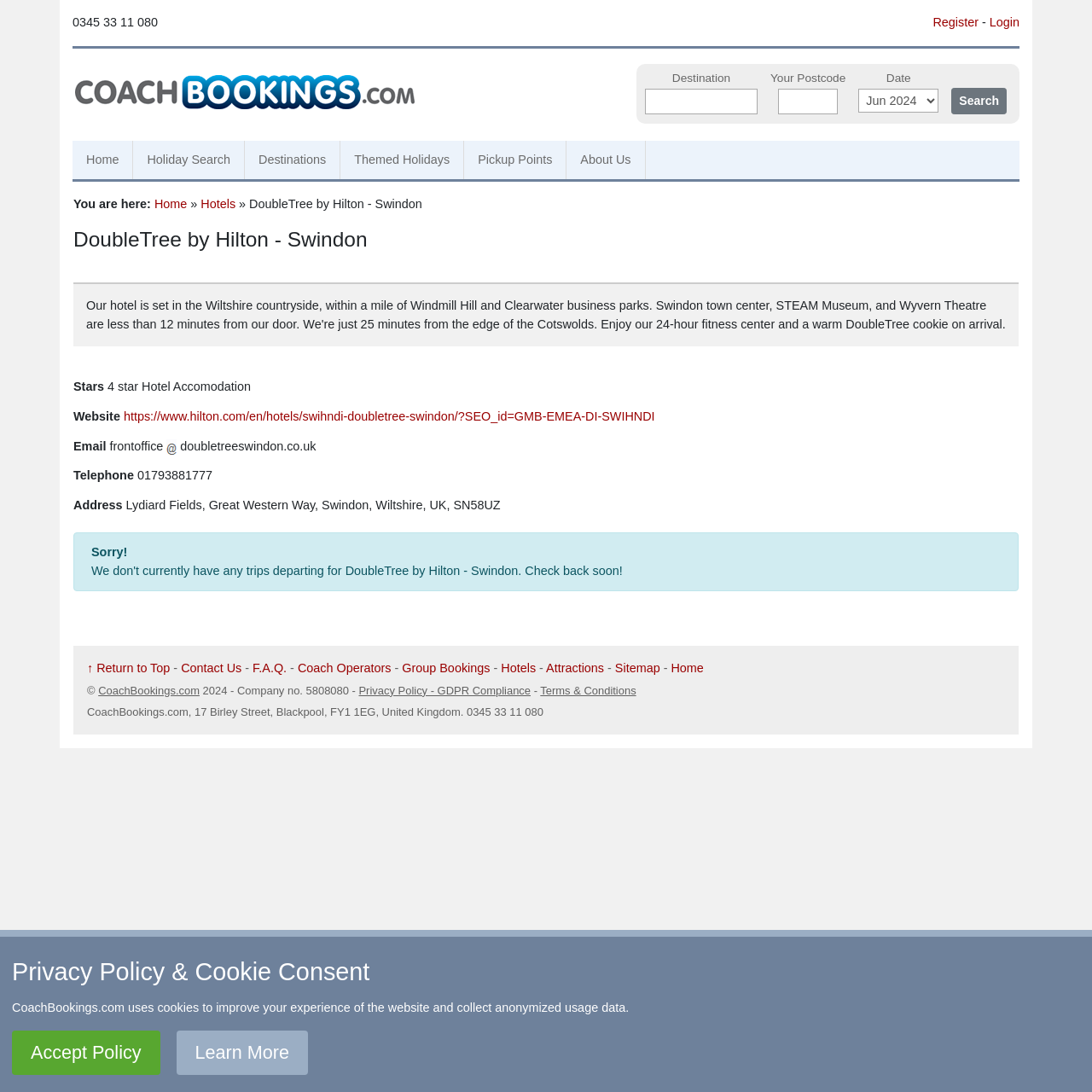Kindly determine the bounding box coordinates for the clickable area to achieve the given instruction: "Visit the CoachBookings homepage".

[0.066, 0.129, 0.122, 0.164]